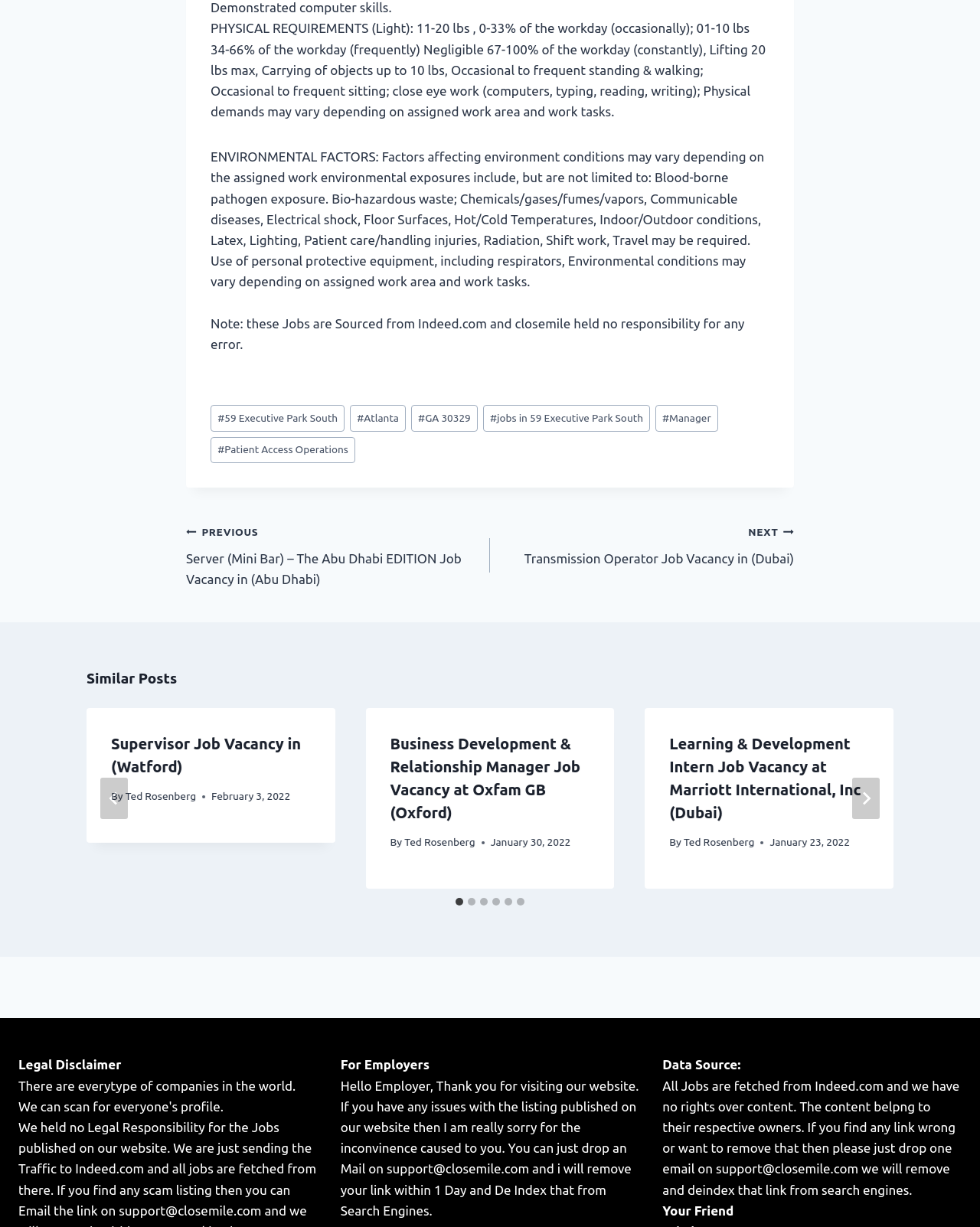Predict the bounding box for the UI component with the following description: "Ted Rosenberg".

[0.698, 0.681, 0.77, 0.691]